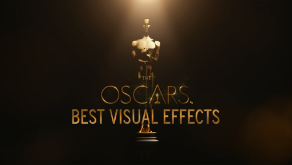Using the information shown in the image, answer the question with as much detail as possible: What is the category being highlighted?

The image features the iconic golden Oscar statuette, and below it, the text 'THE OSCARS' appears, followed by the category name 'BEST VISUAL EFFECTS', which is the category being highlighted in this visual presentation.